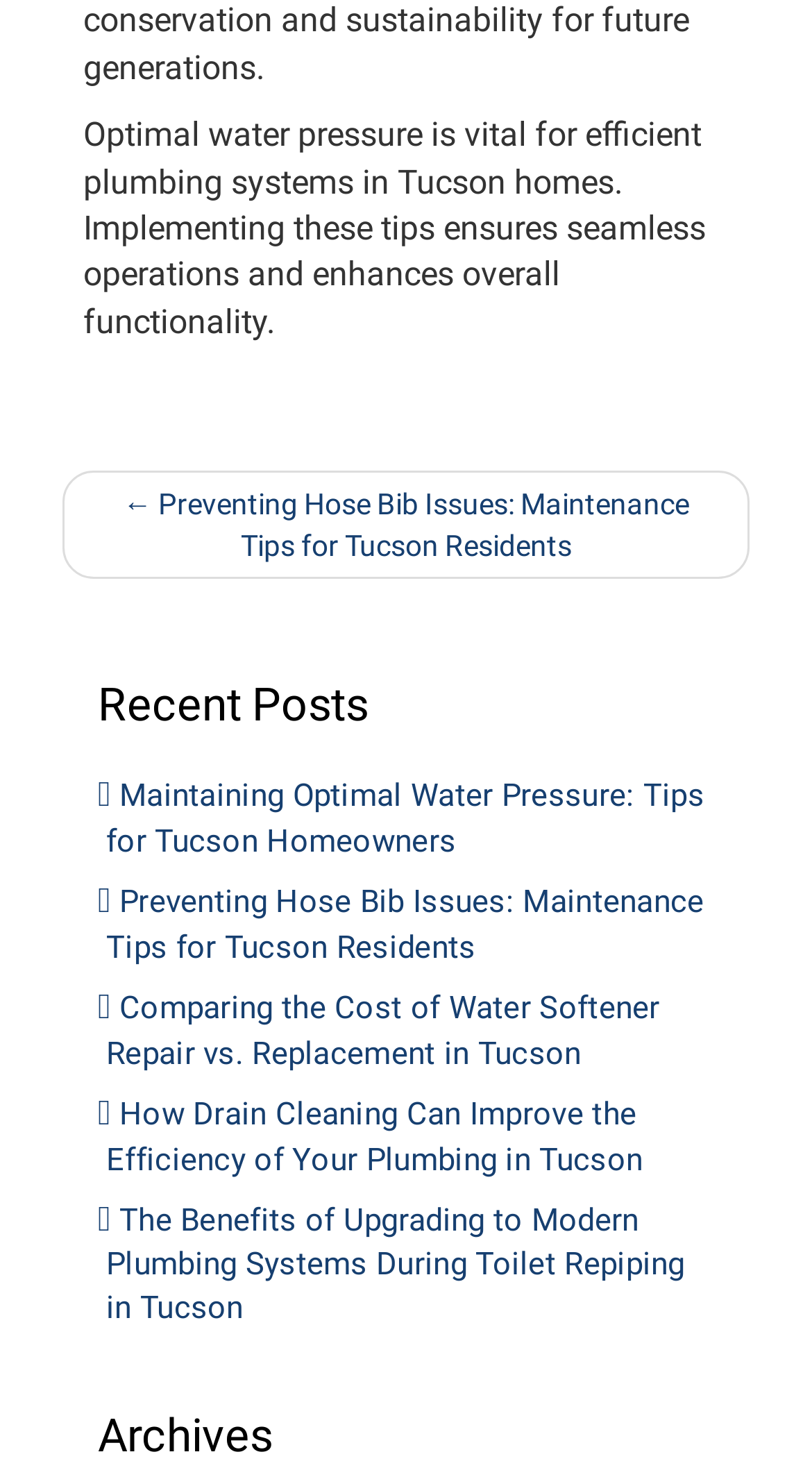Using the image as a reference, answer the following question in as much detail as possible:
Is there a link to an article about toilet repiping?

There is a link under 'Recent Posts' with the title 'The Benefits of Upgrading to Modern Plumbing Systems During Toilet Repiping in Tucson', which indicates that there is an article about toilet repiping.